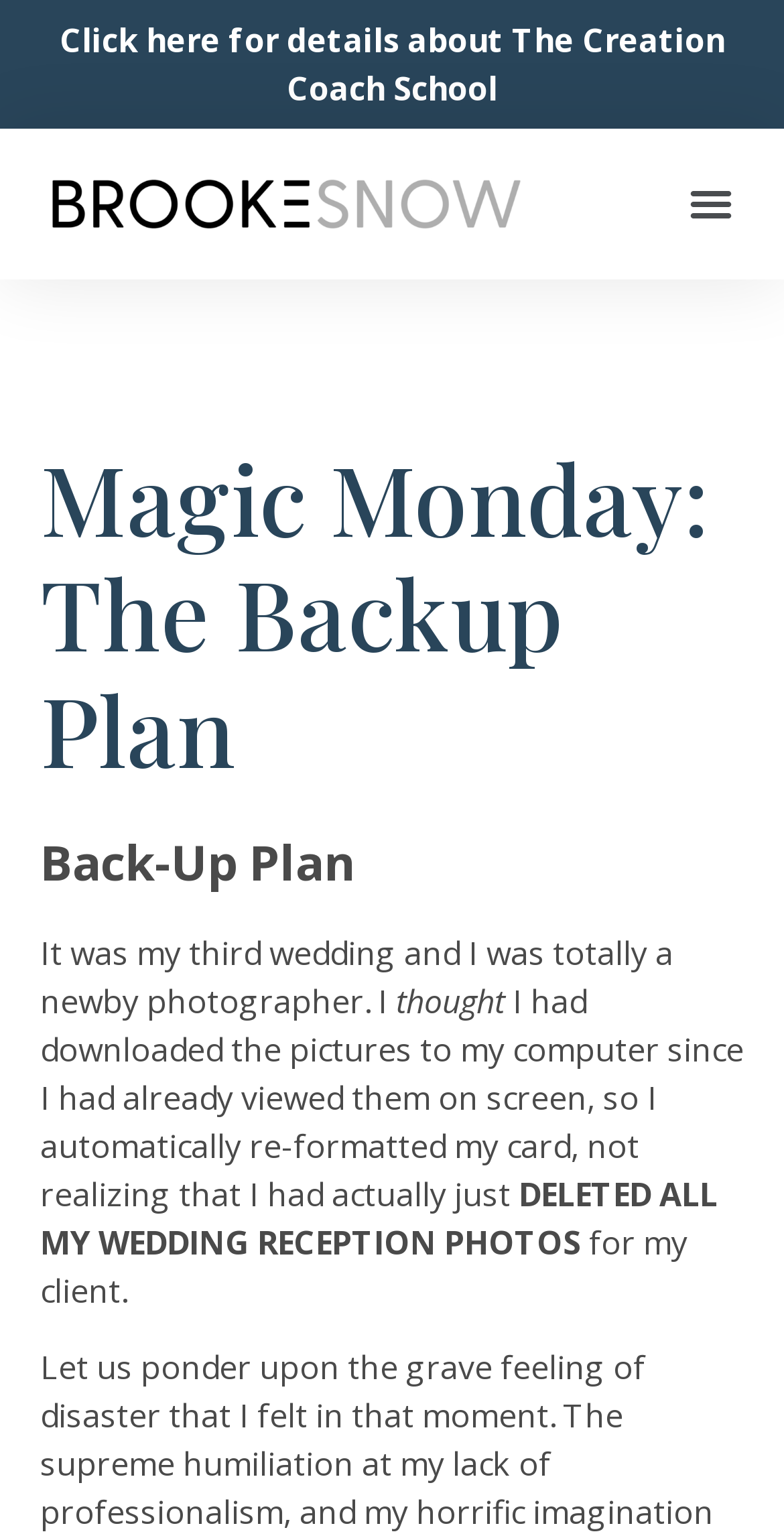What is the topic of the story?
Refer to the image and give a detailed answer to the question.

The topic of the story can be inferred from the text content, which mentions 'wedding', 'photographer', and 'wedding reception photos', suggesting that the story is about the author's experience with wedding photography.